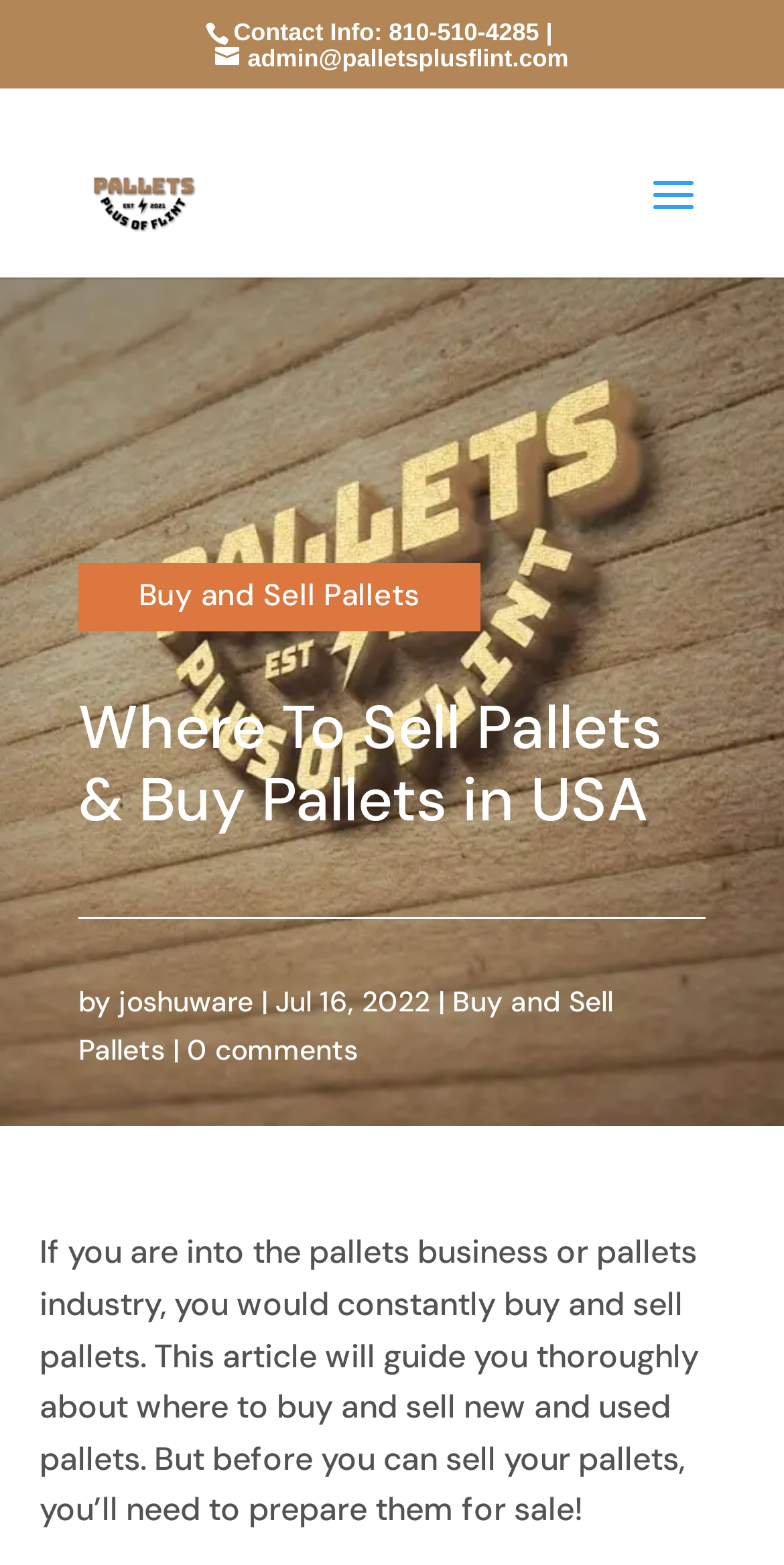Please provide a one-word or short phrase answer to the question:
Who is the author of the article?

joshuware